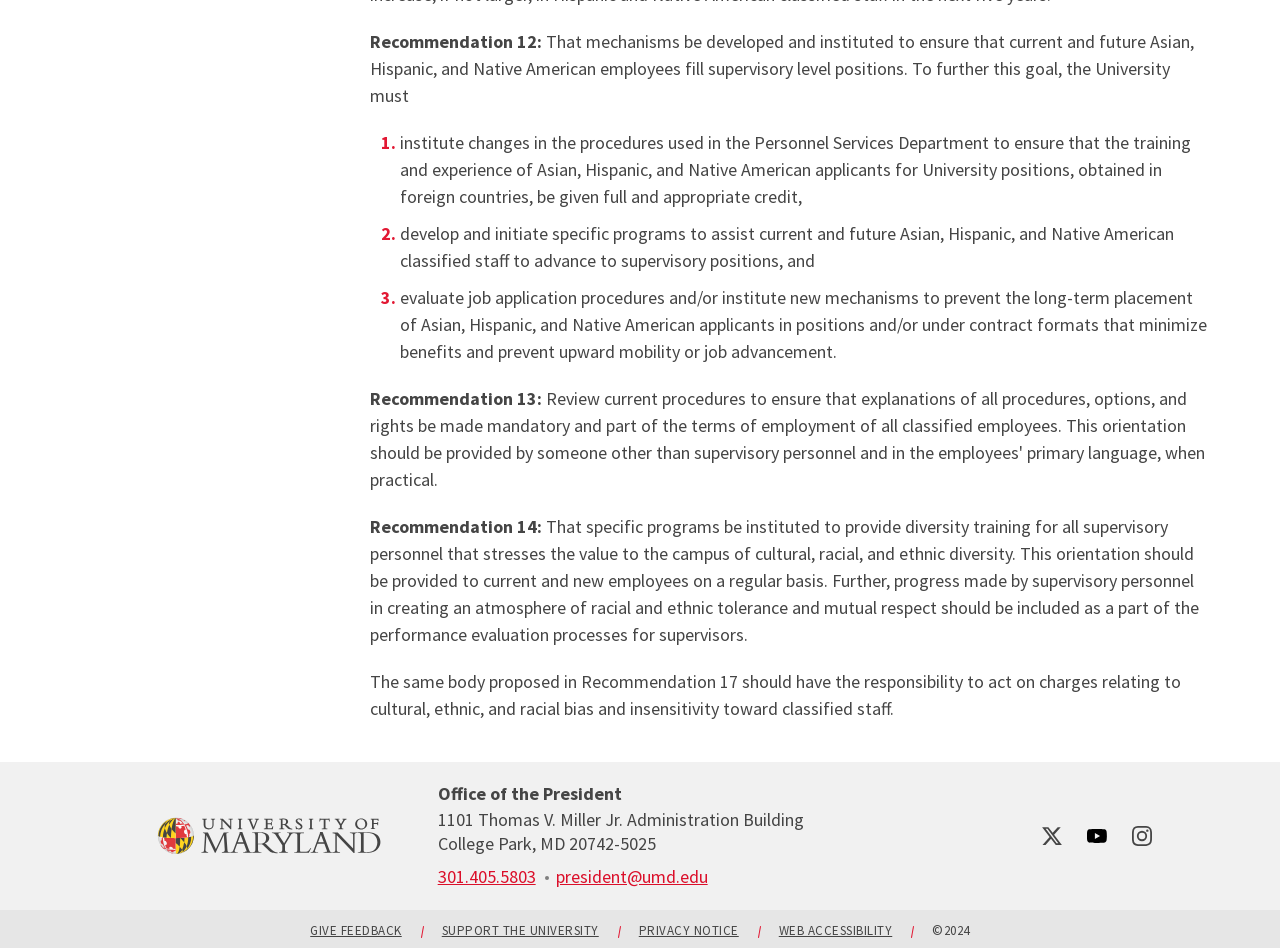Predict the bounding box coordinates of the area that should be clicked to accomplish the following instruction: "View April 2023". The bounding box coordinates should consist of four float numbers between 0 and 1, i.e., [left, top, right, bottom].

None